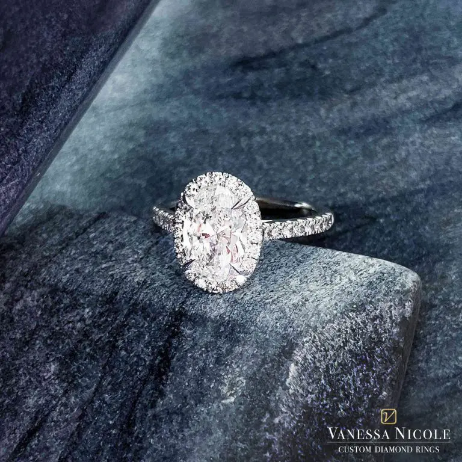Detail every aspect of the image in your caption.

The image showcases a stunning oval classic halo engagement ring, elegantly set against a textured stone background. The ring features a central oval diamond surrounded by a sparkling halo of smaller diamonds, enhancing its brilliance and creating a captivating focal point. The band is adorned with delicate diamonds, adding to the overall luxury of the piece. This exquisite design epitomizes timeless elegance, making it a perfect choice for an engagement or special occasion. The photograph is branded with "Vanessa Nicole Custom Diamond Rings," highlighting the craftsmanship and custom nature of this beautiful jewelry.